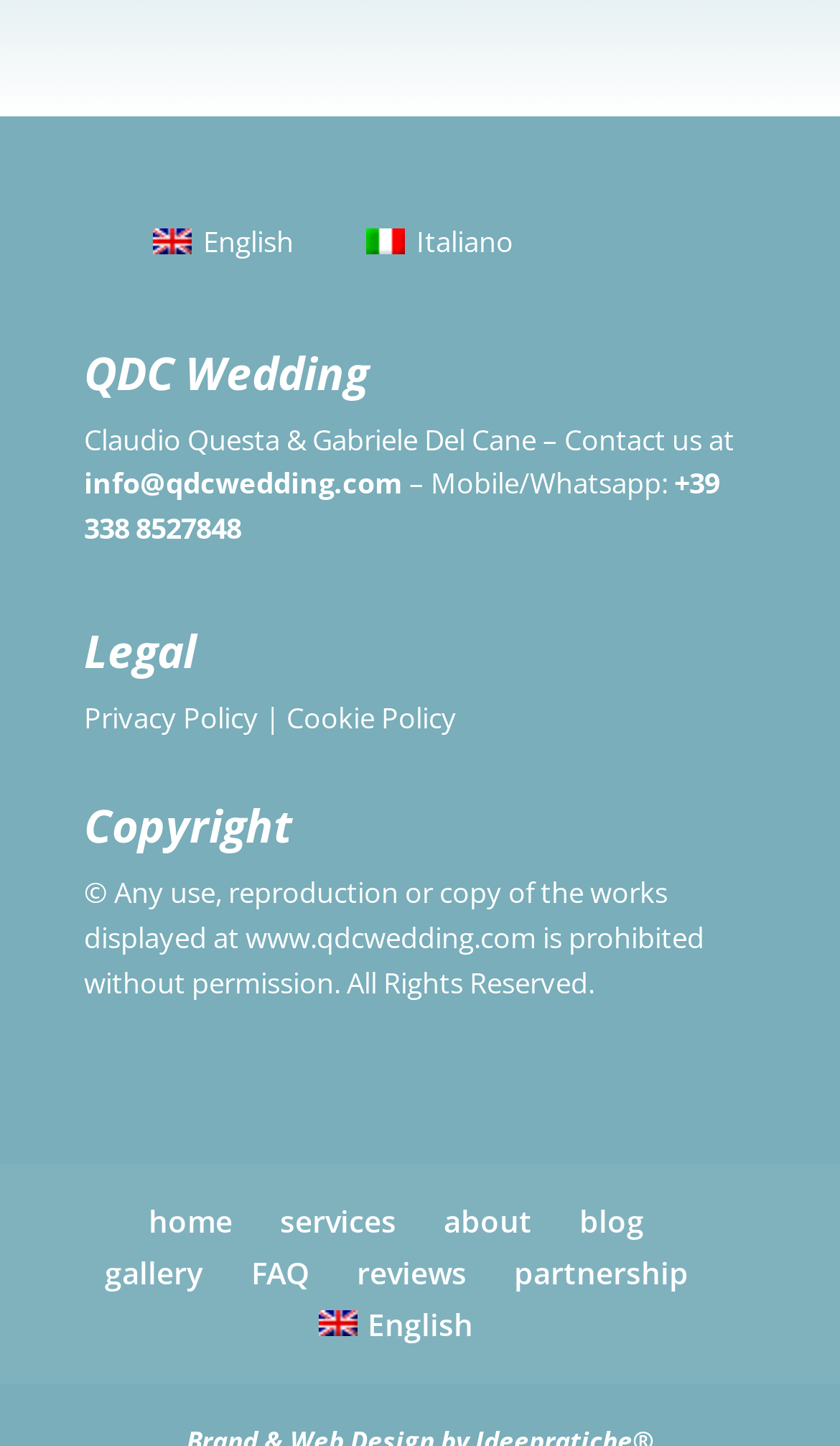Refer to the image and provide a thorough answer to this question:
What is the contact email?

The contact email can be found in the section where it says 'Claudio Questa & Gabriele Del Cane – Contact us at' followed by the email address 'info@qdcwedding.com'.